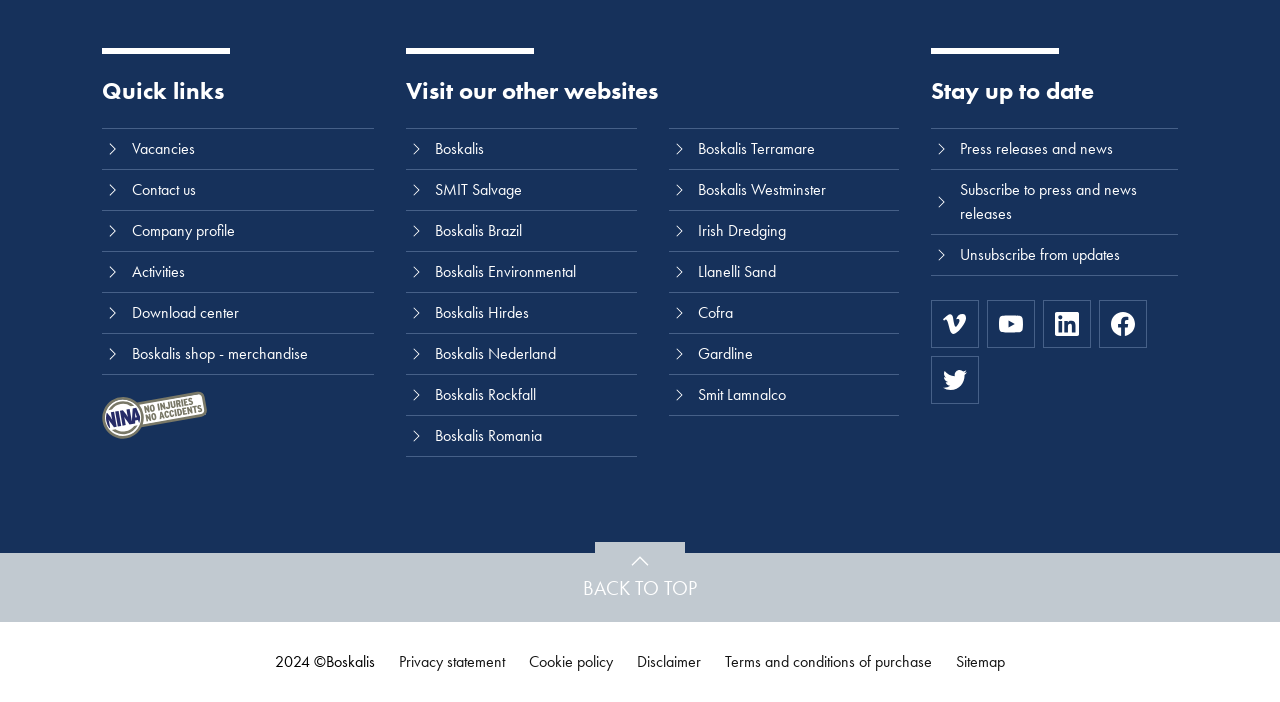What type of content is available in the 'Download center'?
Please provide a single word or phrase based on the screenshot.

Unknown